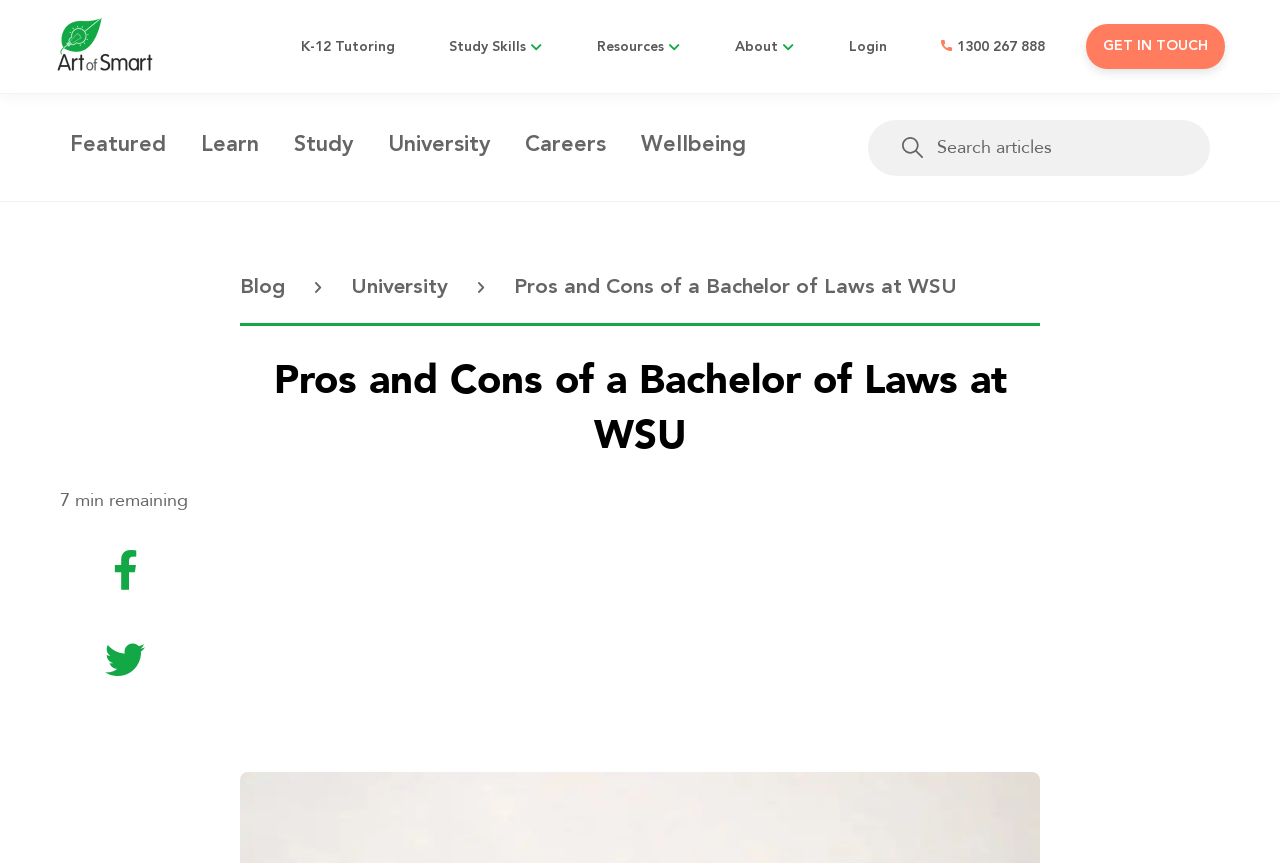Provide a comprehensive caption for the webpage.

The webpage is about the pros and cons of studying a Bachelor of Law at Western Sydney University (WSU). At the top left corner, there is a logo of "Art Of Smart Education" with a link to the organization's website. Below the logo, there are several links to different sections of the website, including "K-12 Tutoring", "Study Skills", "Resources", "About", and "Login". 

To the right of these links, there is a phone number and a "GET IN TOUCH" link. Below these elements, there are several tabs, including "Featured", "Learn", "Study", "University", "Careers", and "Wellbeing". 

On the right side of the page, there is a search bar with a textbox and a "Search" button. Below the search bar, there are two links, "Blog" and "University". 

The main content of the webpage starts with a heading "Pros and Cons of a Bachelor of Laws at WSU" and a subheading with the same text. The content is divided into sections, with a timer showing "7 min remaining" at the top right corner. There are also two icons, one for sharing and one for bookmarking, above the content.